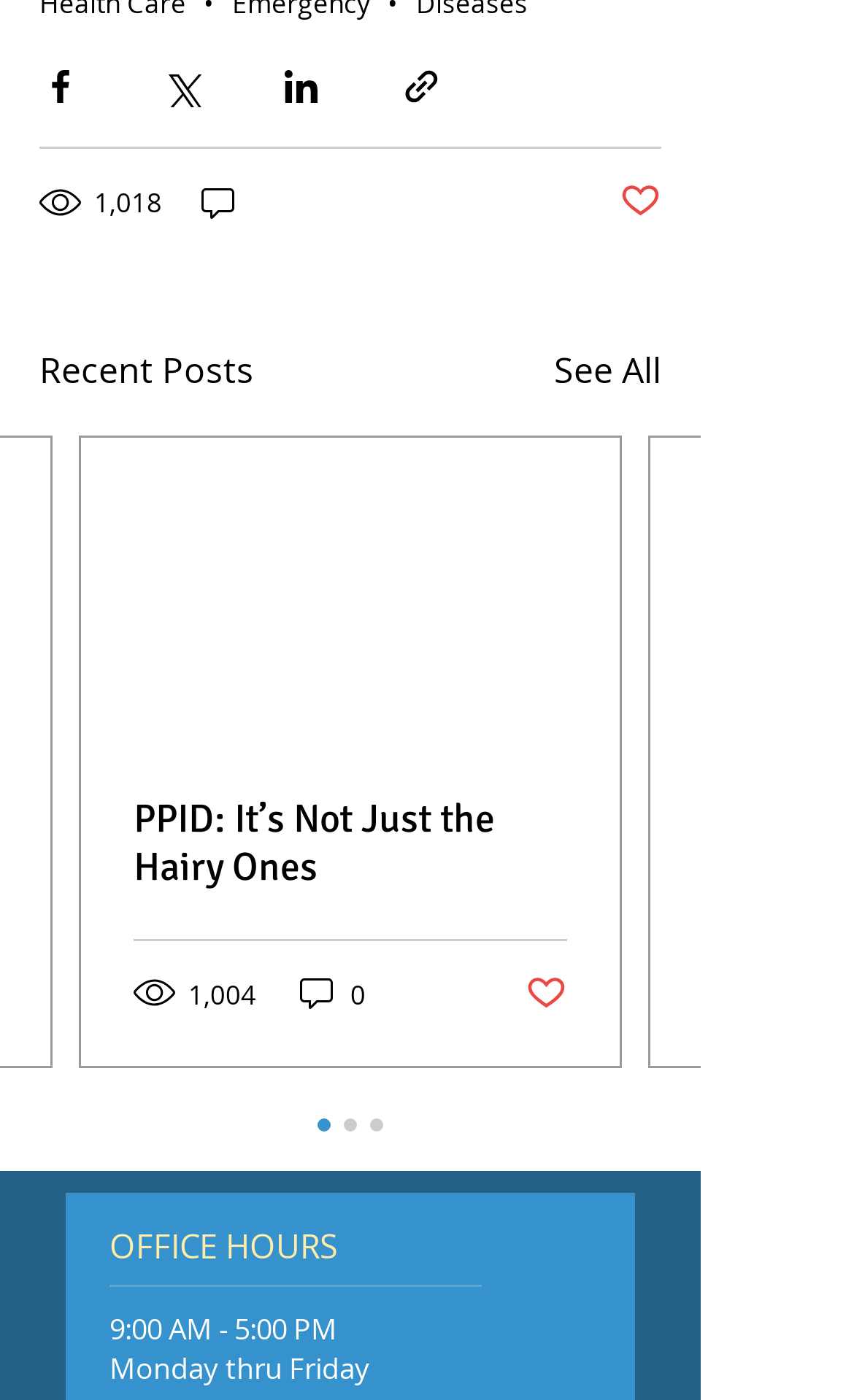Provide the bounding box coordinates of the area you need to click to execute the following instruction: "Like the post".

[0.615, 0.694, 0.664, 0.725]